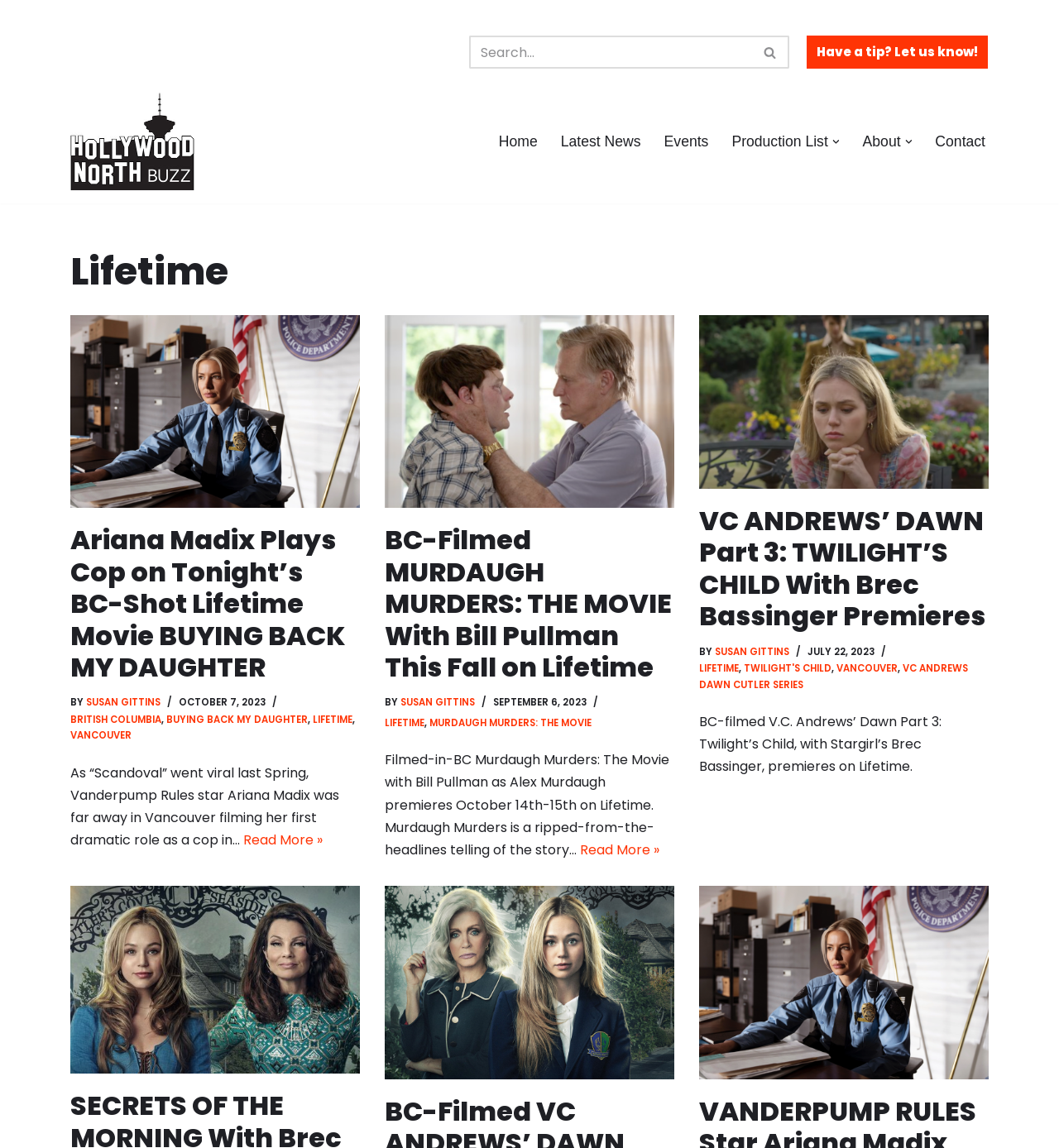Using the description: "parent_node: Search for... aria-label="Search"", identify the bounding box of the corresponding UI element in the screenshot.

[0.71, 0.031, 0.745, 0.06]